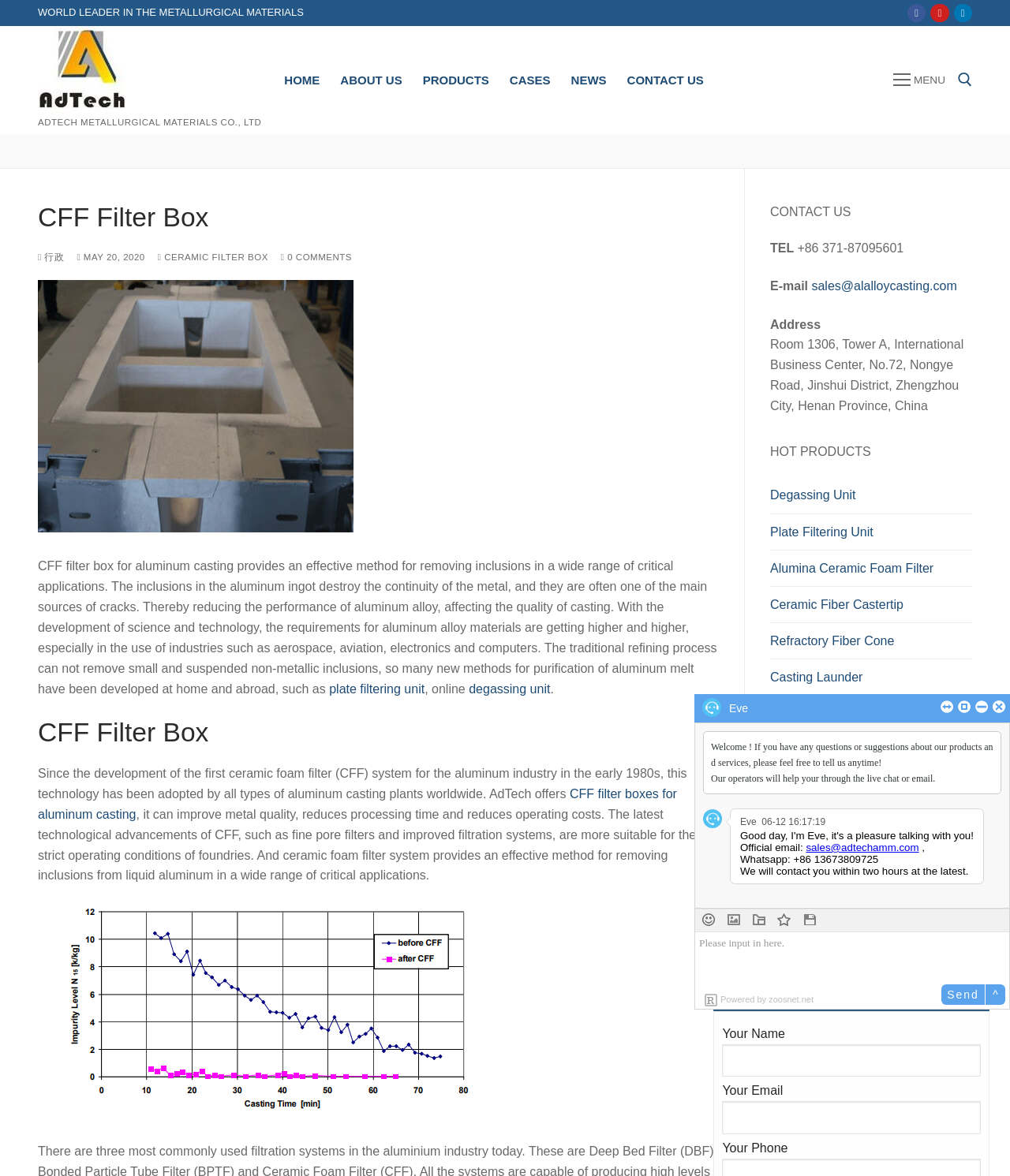What is the purpose of the CFF filter box?
Could you answer the question with a detailed and thorough explanation?

I found the purpose of the CFF filter box by reading the text on the webpage. The text states that 'CFF filter box for aluminum casting provides an effective method for removing inclusions in a wide range of critical applications.' This indicates that the purpose of the CFF filter box is to remove inclusions in aluminum casting.